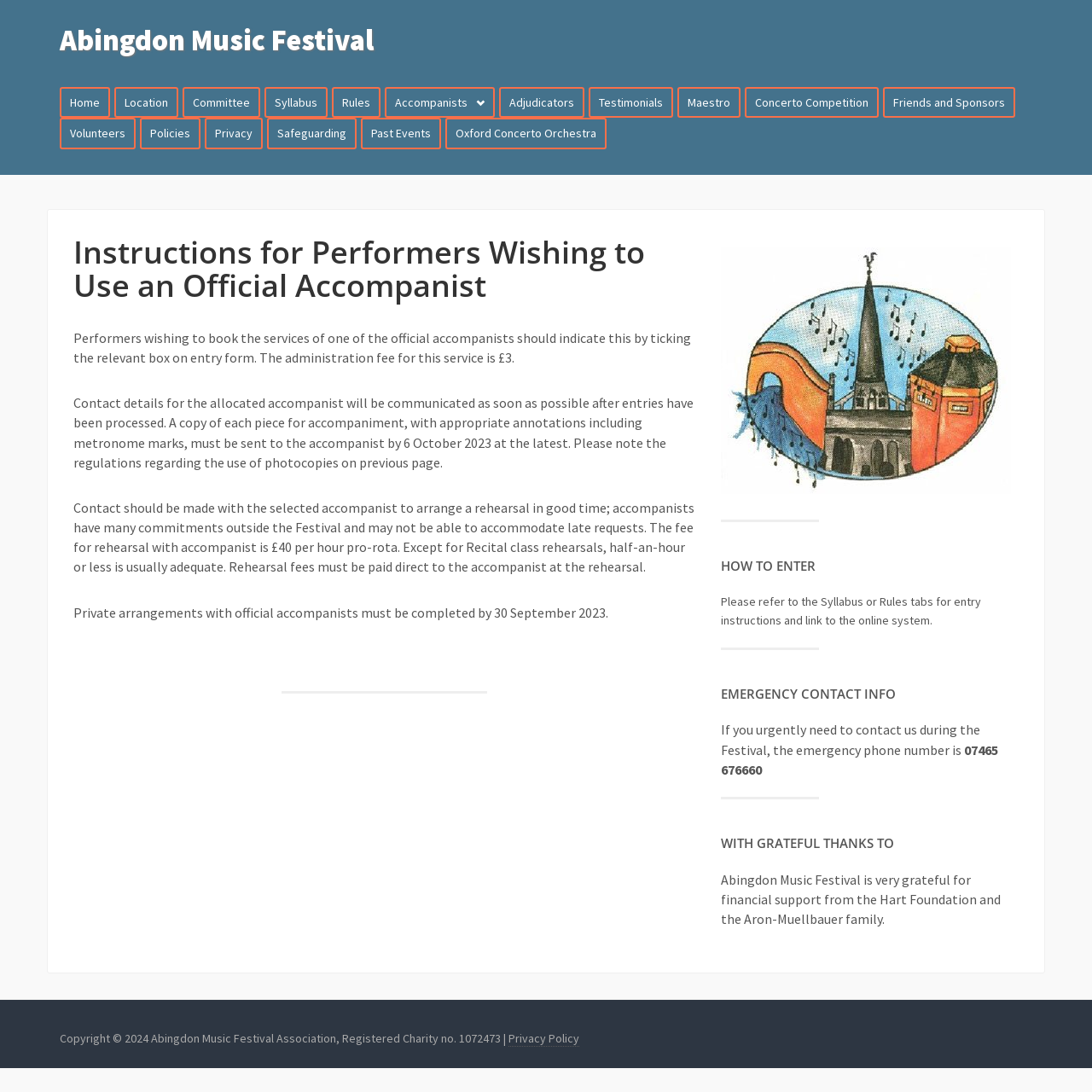Identify the bounding box for the described UI element. Provide the coordinates in (top-left x, top-left y, bottom-right x, bottom-right y) format with values ranging from 0 to 1: Oxford Concerto Orchestra

[0.417, 0.115, 0.546, 0.129]